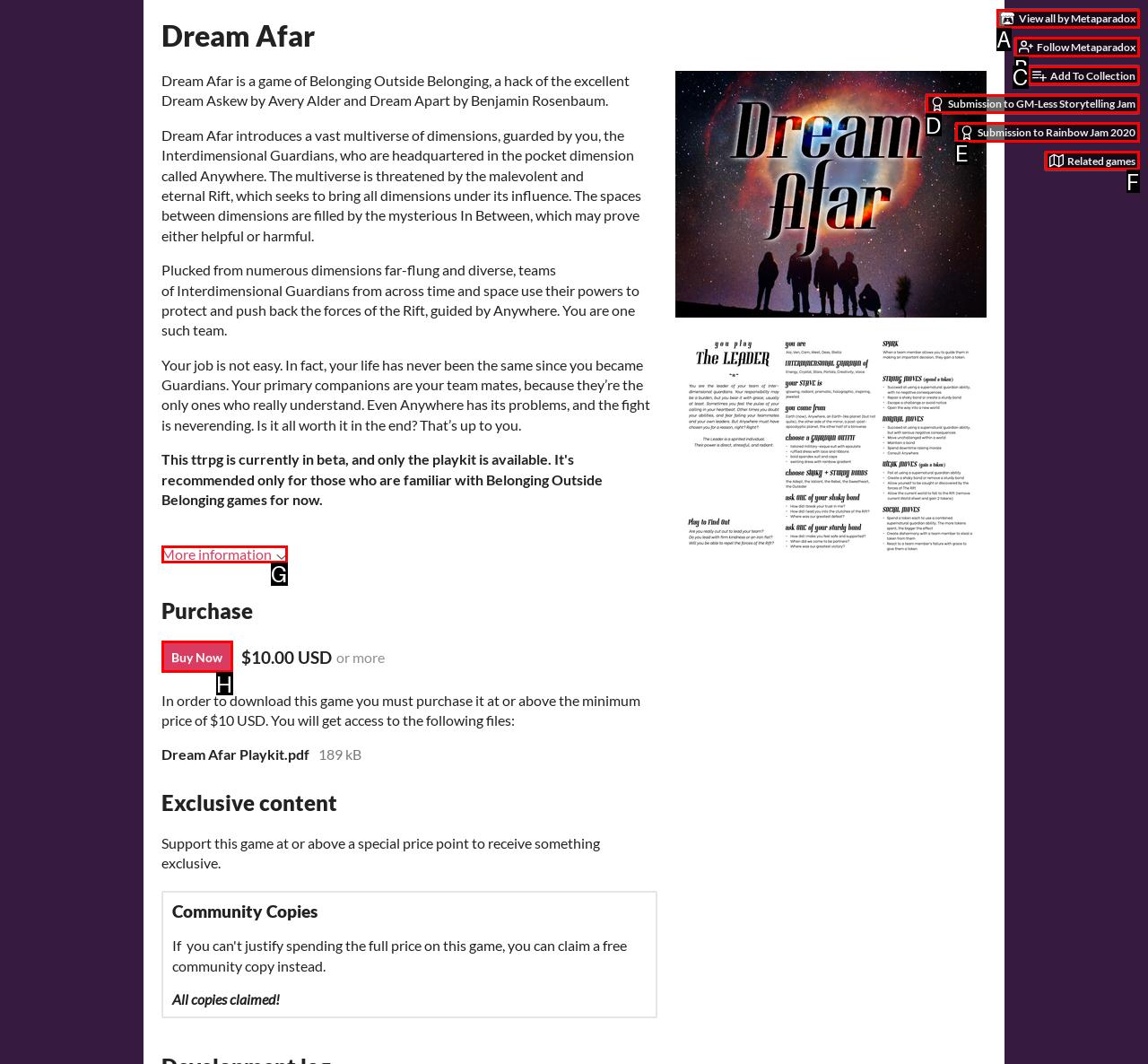Select the correct HTML element to complete the following task: Get more information
Provide the letter of the choice directly from the given options.

G